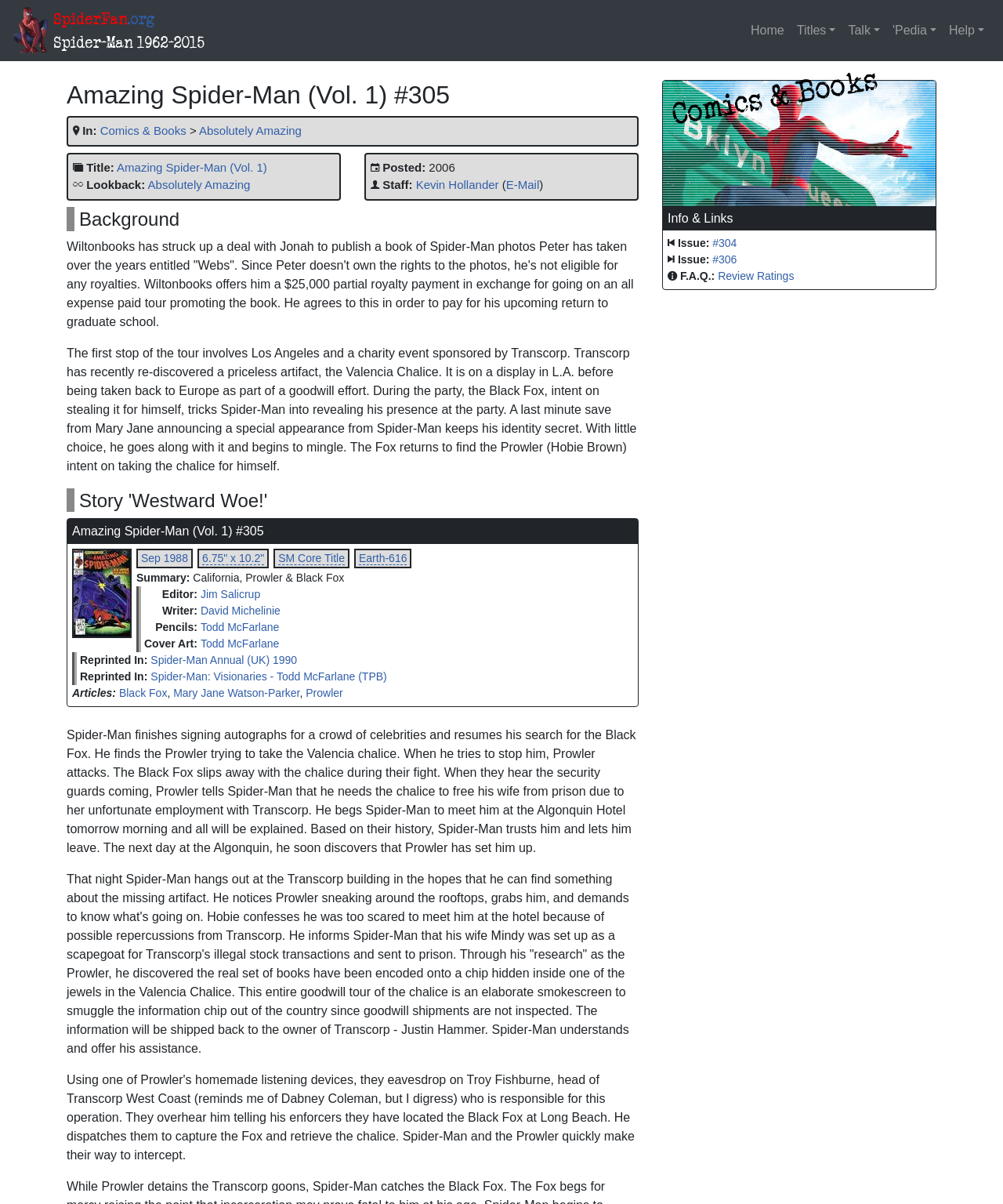With reference to the screenshot, provide a detailed response to the question below:
Who is the writer of the comic book?

The writer of the comic book can be found in the table element with the gridcell containing the text 'Writer:' and the corresponding value 'David Michelinie'.